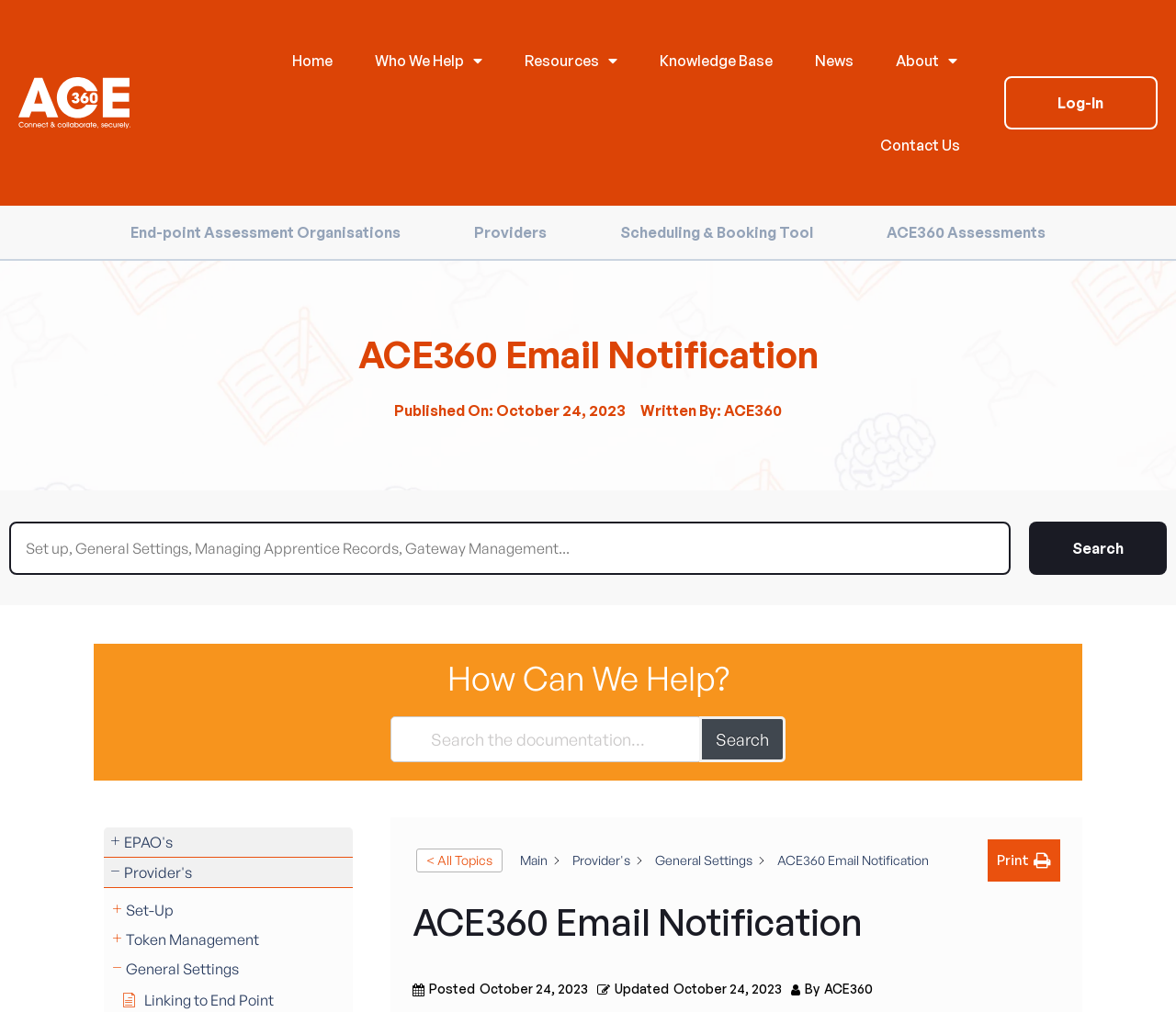Give a complete and precise description of the webpage's appearance.

The webpage is titled "ACE360 Email Notification - ACE360" and has a prominent logo at the top left corner. The top navigation bar contains several links, including "Home", "Who We Help", "Resources", "Knowledge Base", "News", and "About", with some of these links having dropdown menus. On the top right corner, there is a "Log-In" link.

Below the navigation bar, there is a section with four links: "End-point Assessment Organisations", "Providers", "Scheduling & Booking Tool", and "ACE360 Assessments". 

The main content area has a heading "ACE360 Email Notification" and displays information about the email notification, including the publication date and author. There is a search bar at the top of this section, allowing users to search the documentation.

Below the search bar, there is a section titled "How Can We Help?" with a search textbox and a "Search" button. This section appears to be a search function for the documentation.

The webpage also has several headings and sections, including "EPAO's", "Provider's", "Set-Up", "Token Management", and "General Settings", which suggest that the webpage is providing information and resources related to ACE360 and its setup.

At the bottom of the webpage, there is a breadcrumb navigation menu, showing the current location within the documentation. There are also links to "Print" and "Main" at the bottom right corner.